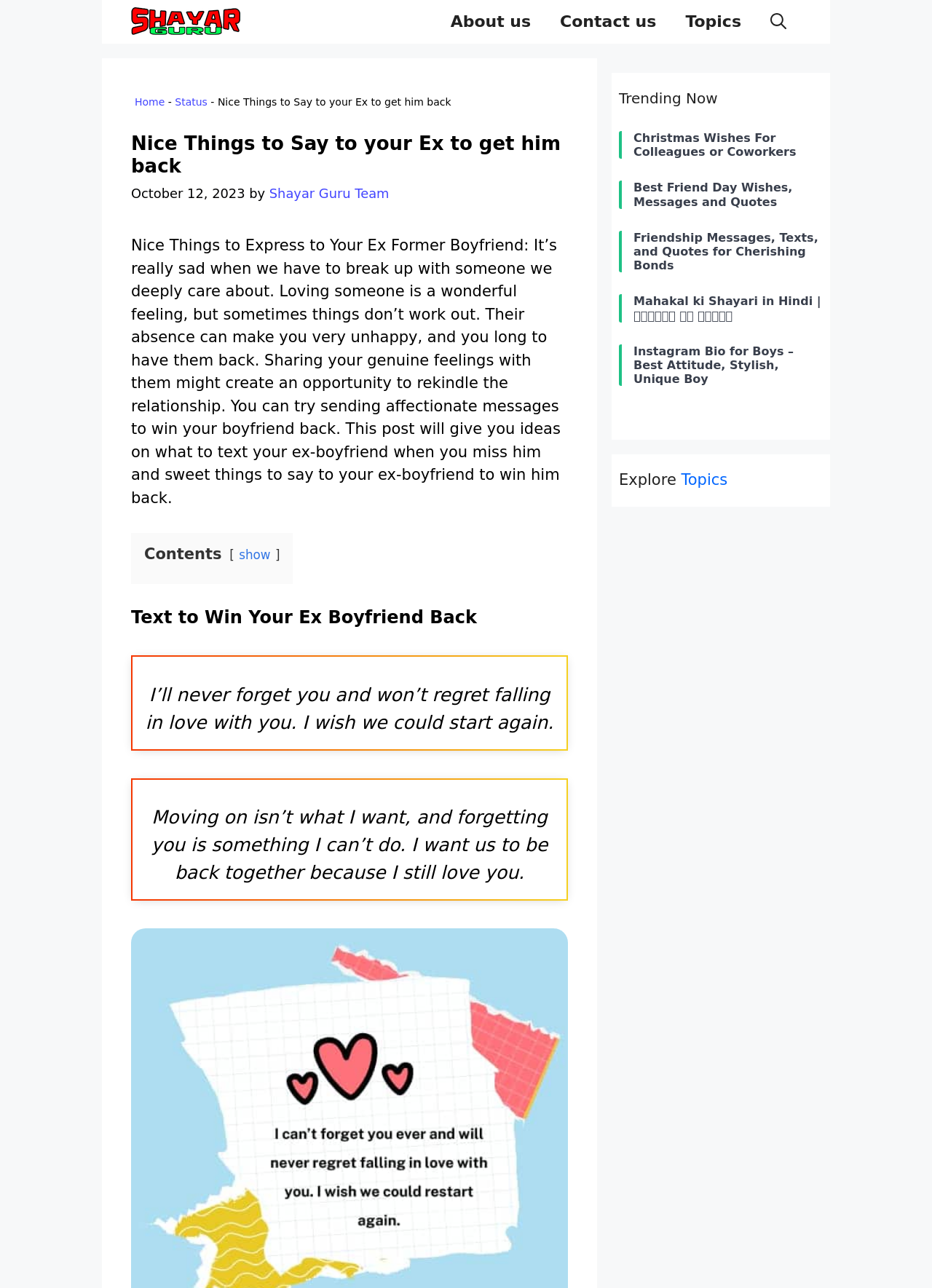What is the name of the website?
Analyze the image and deliver a detailed answer to the question.

The name of the website can be found in the navigation section at the top of the webpage, where it says 'Shayar Guru'.